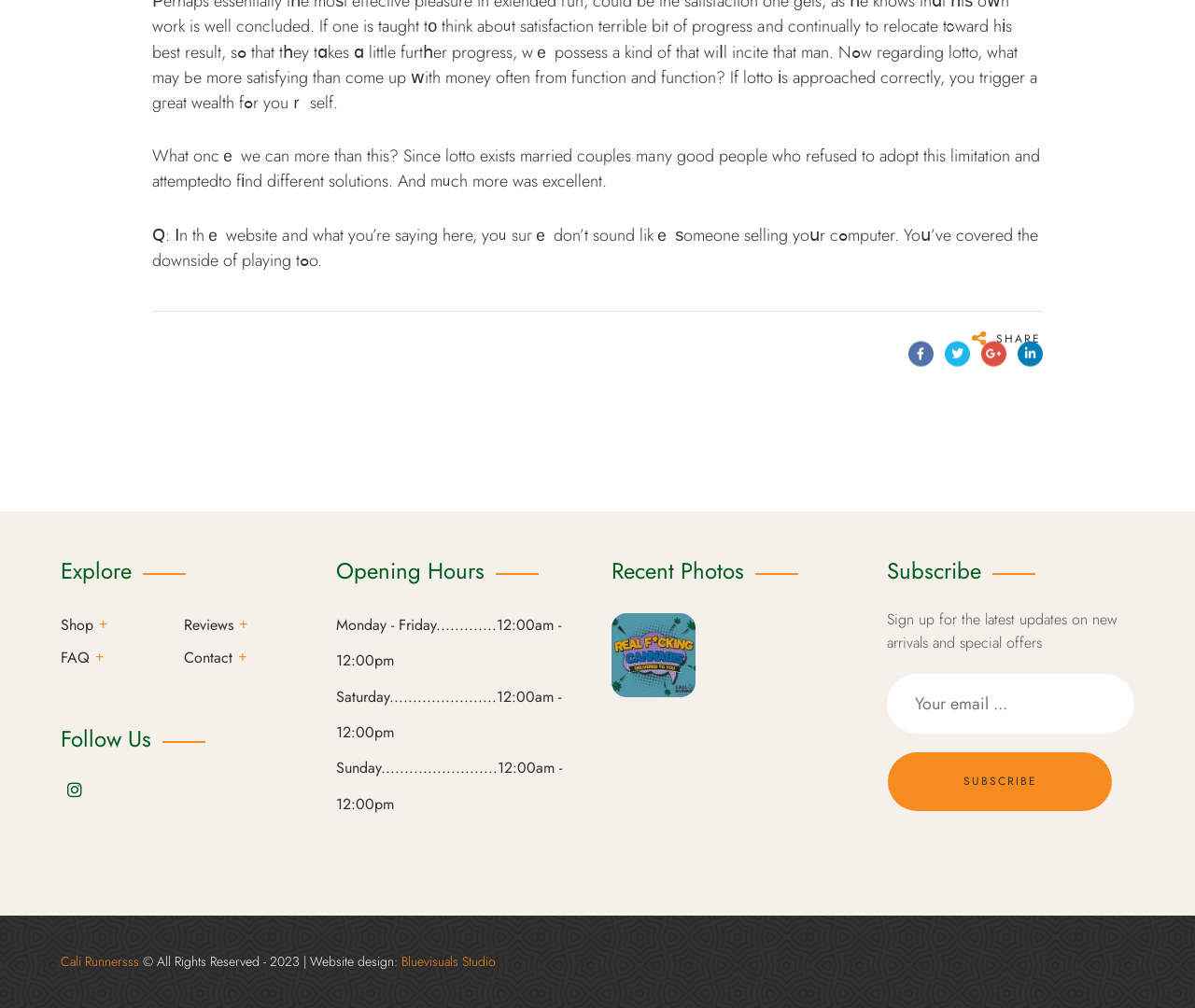Show the bounding box coordinates for the element that needs to be clicked to execute the following instruction: "Click on the 'SUBSCRIBE' button". Provide the coordinates in the form of four float numbers between 0 and 1, i.e., [left, top, right, bottom].

[0.743, 0.746, 0.93, 0.805]